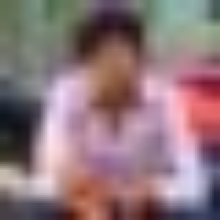What is the background of the image?
Answer the question with just one word or phrase using the image.

Blurred greenery